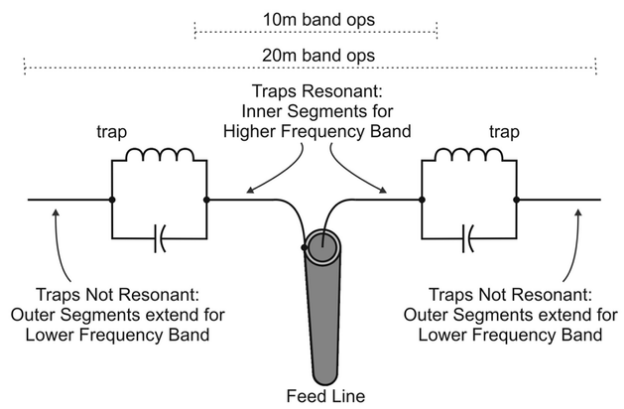Explain the image in detail, mentioning the main subjects and background elements.

This diagram illustrates a trap dipole antenna configuration designed for operating on both the 10-meter and 20-meter bands. The image highlights the use of resonant traps, denoted in the diagram, which enable the antenna to function effectively across multiple frequencies. 

In the center, a feed line connects to the antenna, while on either side are traps that serve distinct roles: the inner segments are designed for higher frequency operations (indicated for the 20m band), while the outer segments extend for lower frequencies (for the 10m band). This design allows for efficient use of a single dipole configuration while optimizing performance across different ham radio bands. 

The diagram provides a technical illustration, detailing how traps allow a single dipole antenna to cover multiple frequency bands without the need for multiple physical antennas. The traps are crucial in modifying the electrical length of the dipole, enhancing its versatility and effectiveness in radio communications.